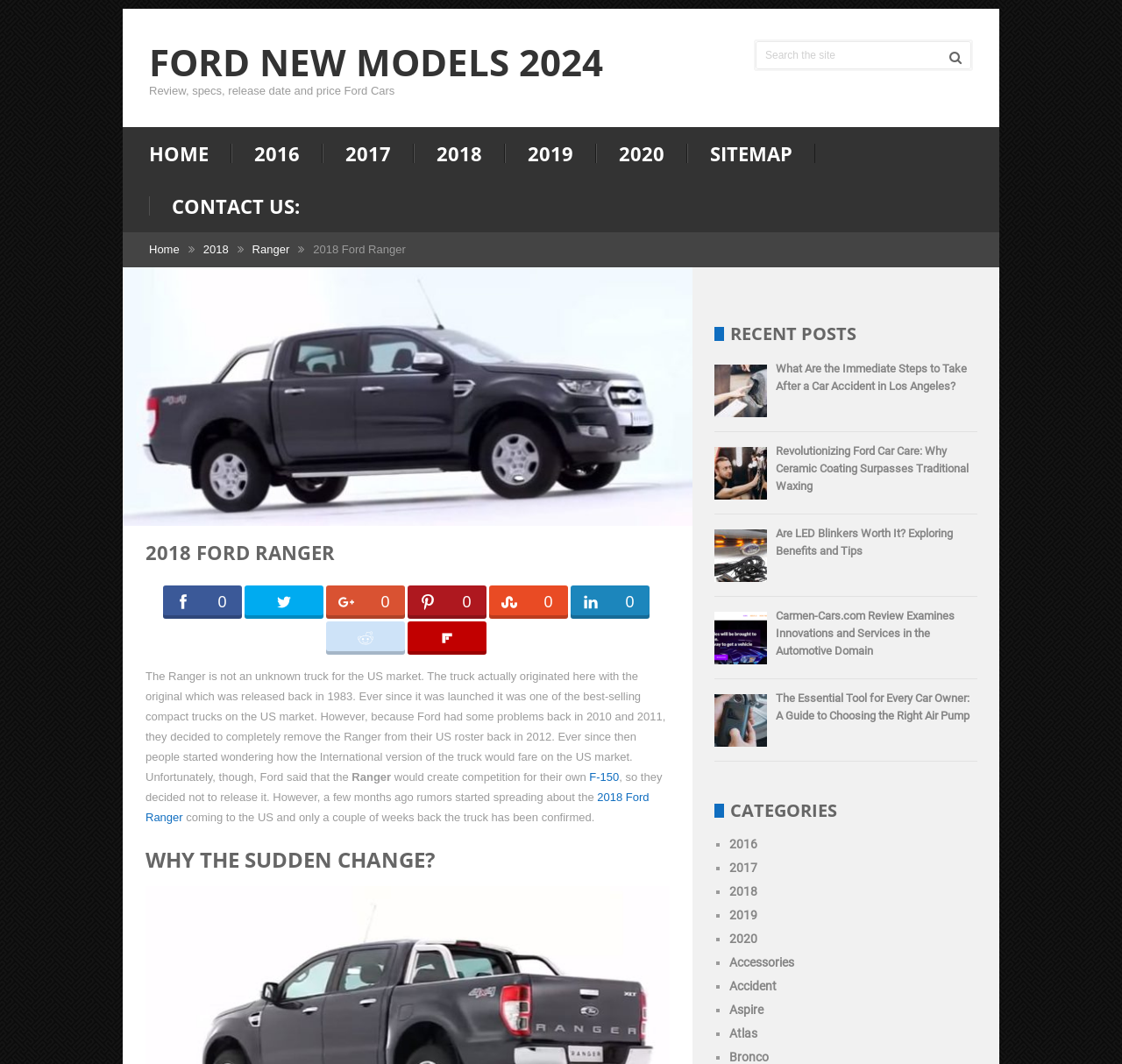Identify the bounding box coordinates of the section that should be clicked to achieve the task described: "Search the site".

[0.674, 0.04, 0.865, 0.064]